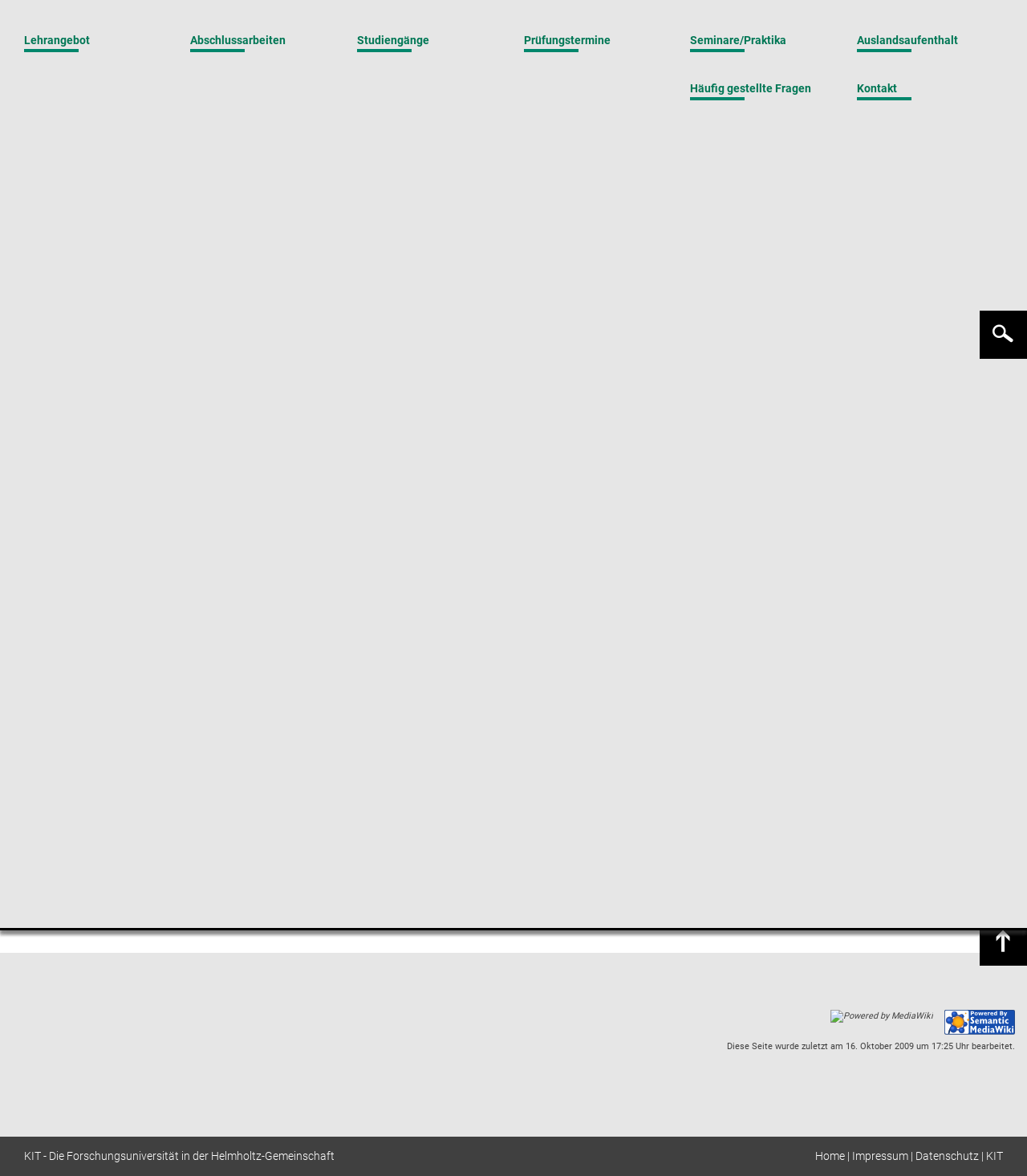Respond with a single word or phrase:
What is the purpose of the 'Suchen' button?

To search